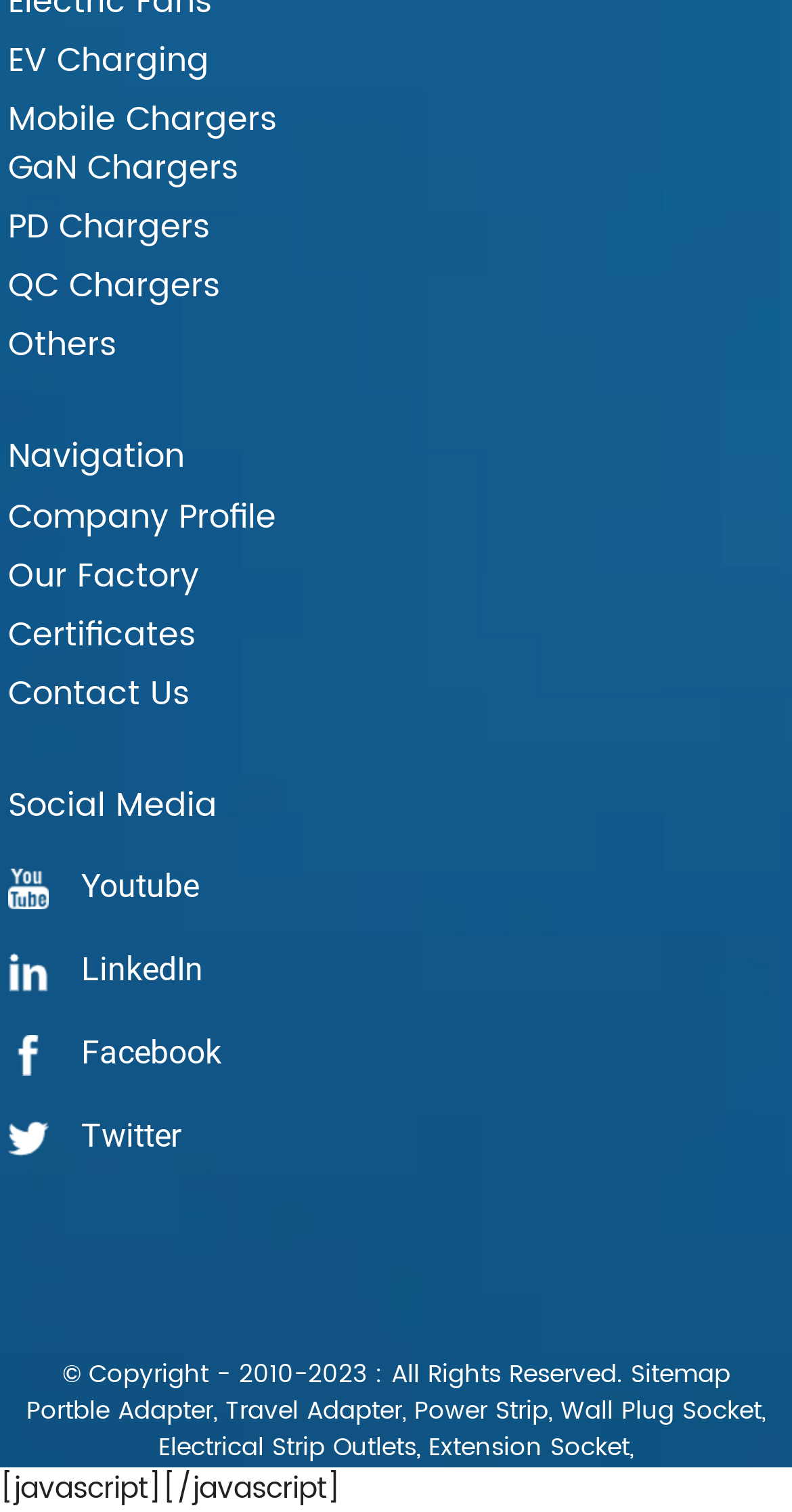Respond to the question below with a concise word or phrase:
What social media platforms are linked on the webpage?

Youtube, LinkedIn, Facebook, Twitter